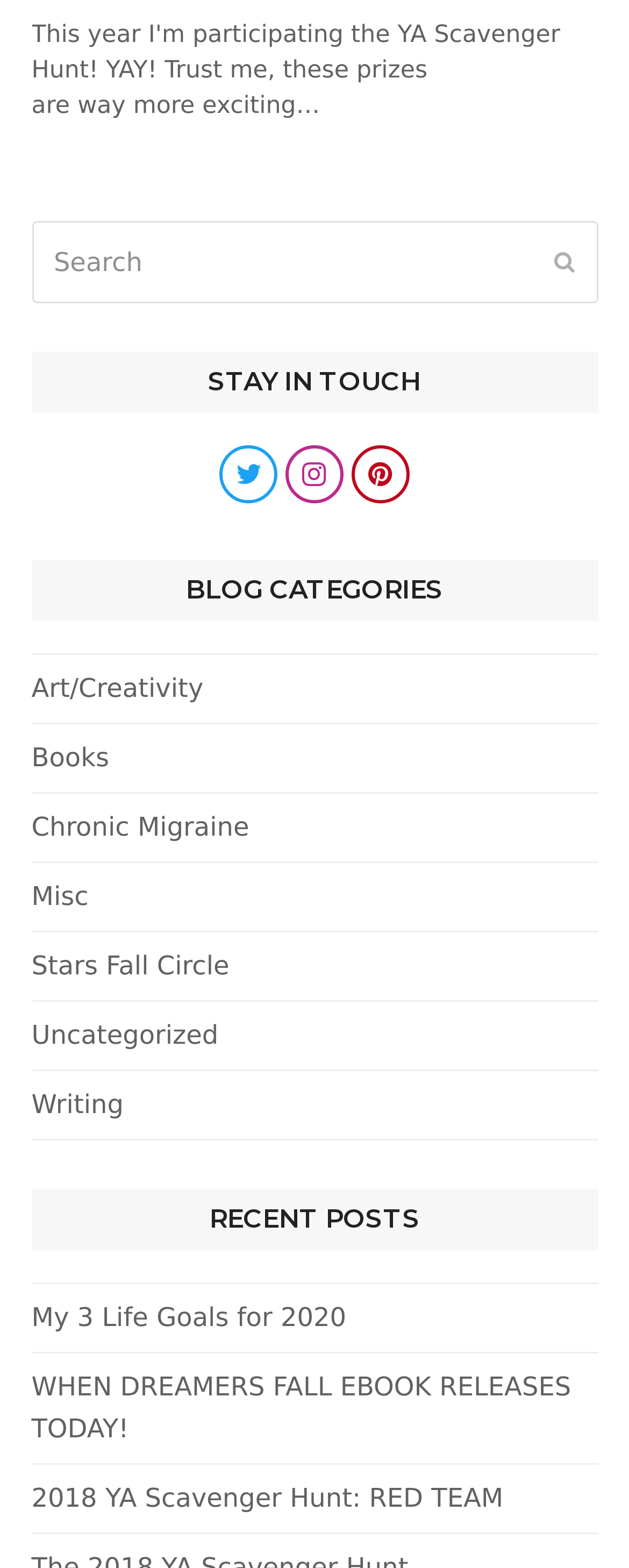How many recent posts are listed?
Please respond to the question with a detailed and well-explained answer.

The webpage has a section labeled 'RECENT POSTS' which lists three recent posts, namely 'My 3 Life Goals for 2020', 'WHEN DREAMERS FALL EBOOK RELEASES TODAY!', and '2018 YA Scavenger Hunt: RED TEAM'.